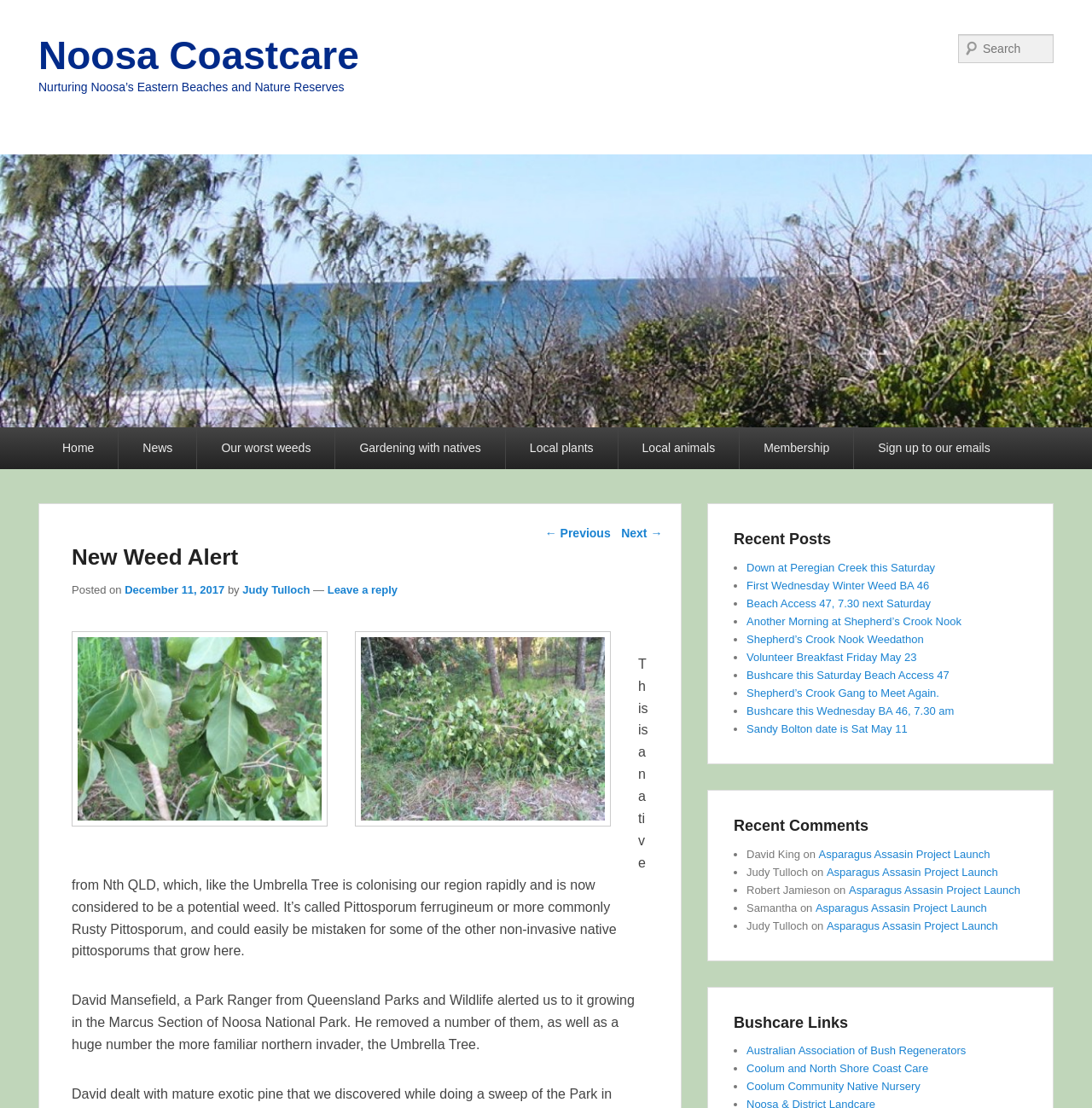Based on the element description Local plants, identify the bounding box of the UI element in the given webpage screenshot. The coordinates should be in the format (top-left x, top-left y, bottom-right x, bottom-right y) and must be between 0 and 1.

[0.463, 0.386, 0.565, 0.424]